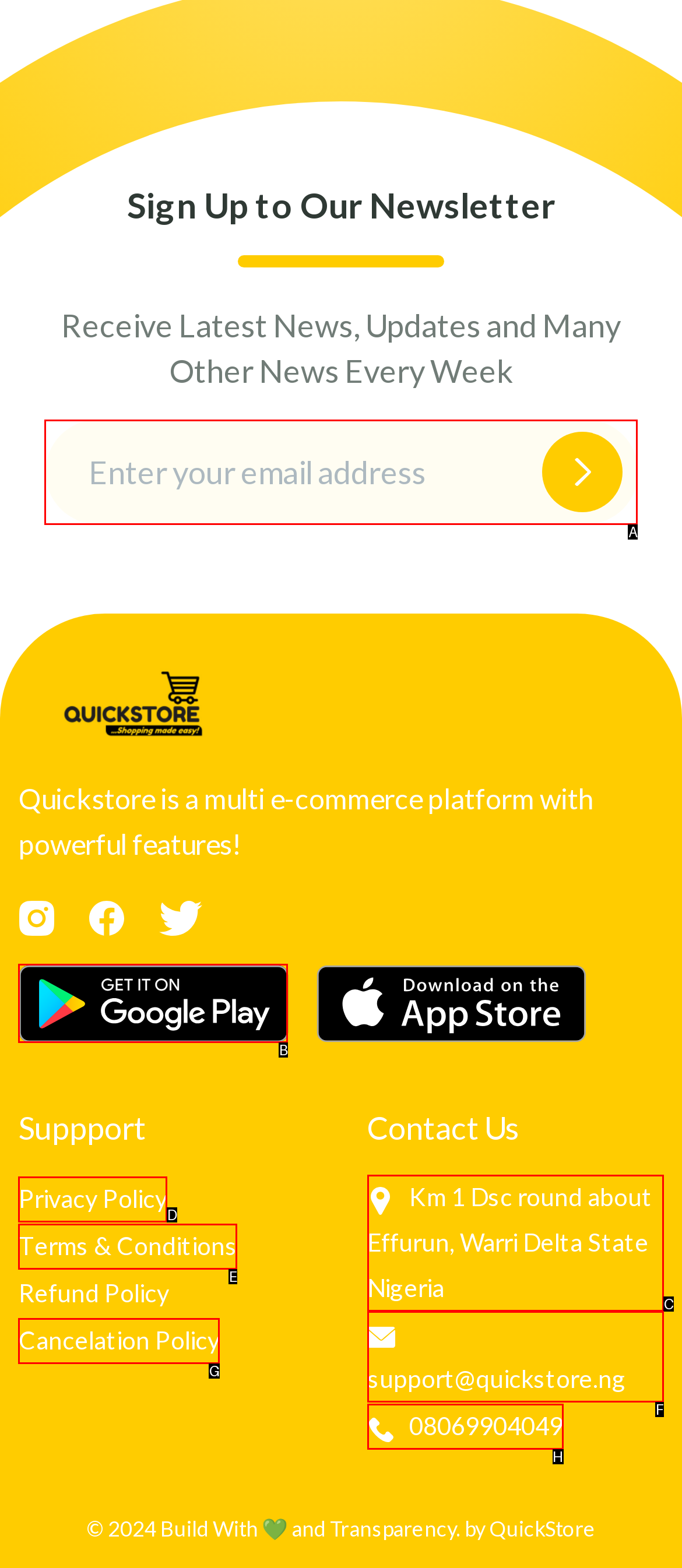Identify the HTML element to click to fulfill this task: Learn more about Quickstore
Answer with the letter from the given choices.

B